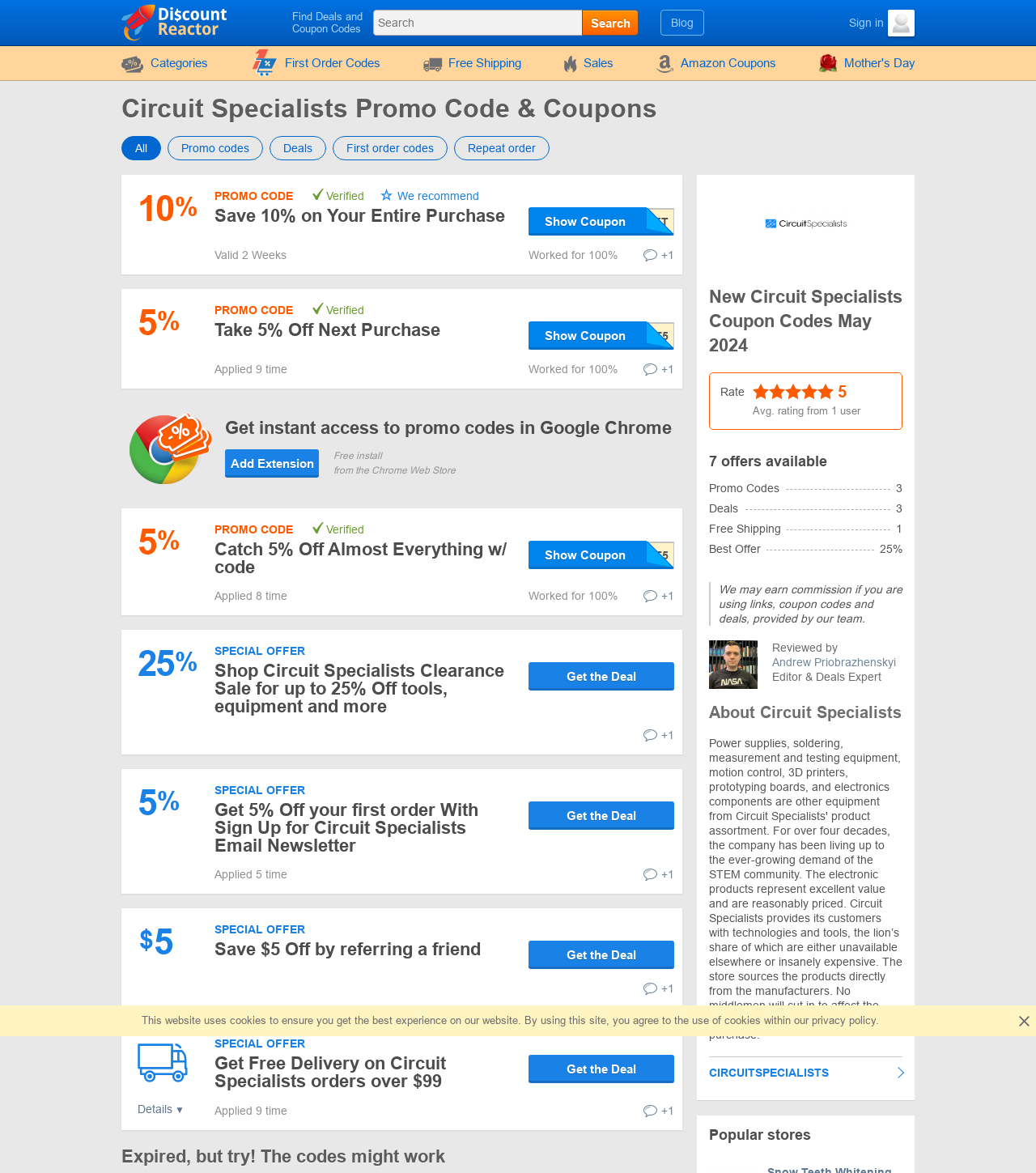Provide the bounding box coordinates of the HTML element described as: "Take 5% Off Next Purchase". The bounding box coordinates should be four float numbers between 0 and 1, i.e., [left, top, right, bottom].

[0.207, 0.273, 0.425, 0.29]